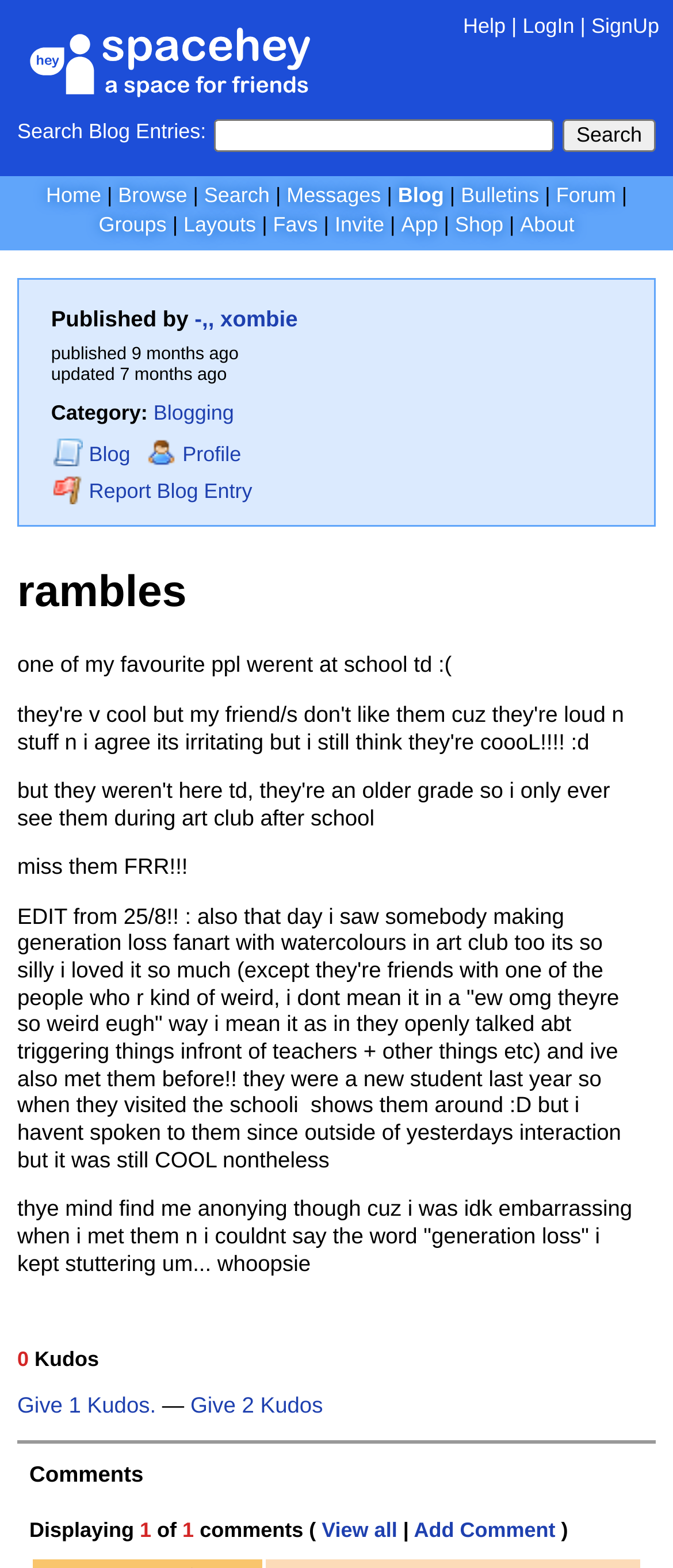Please provide a comprehensive response to the question based on the details in the image: What is the purpose of the 'Kudos' button?

The purpose of the 'Kudos' button is to allow users to give kudos to the blog post, which can be found below the blog post content.